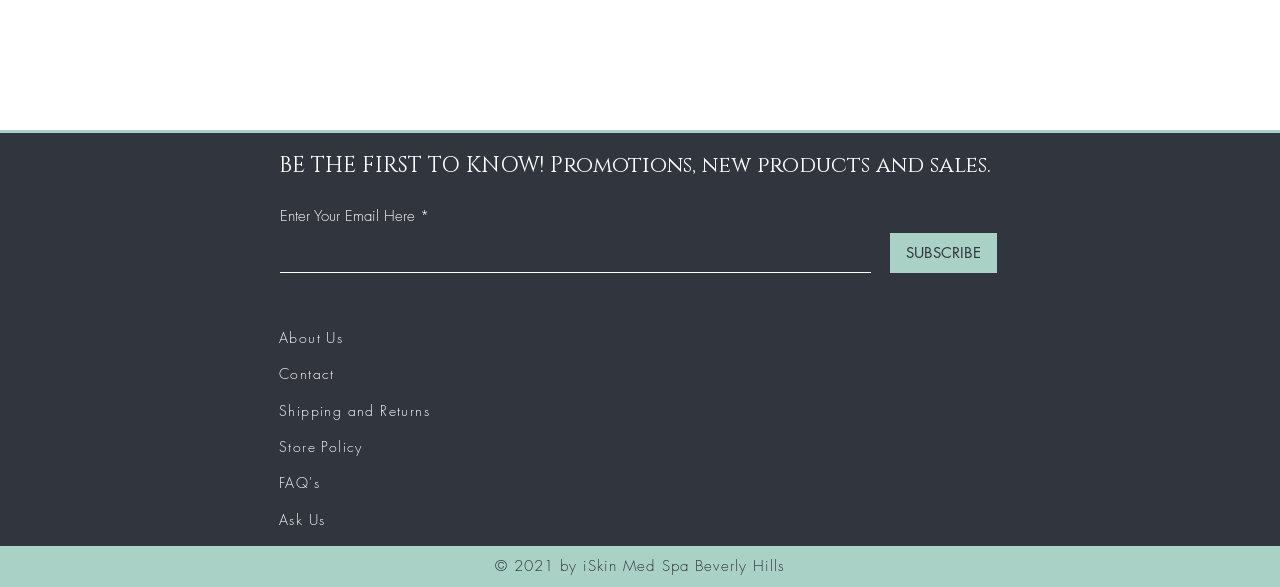What is the copyright information at the bottom of the page?
Refer to the image and provide a thorough answer to the question.

The copyright information at the bottom of the page indicates that the website is owned by iSkin Med Spa Beverly Hills and the content is copyrighted as of 2021.